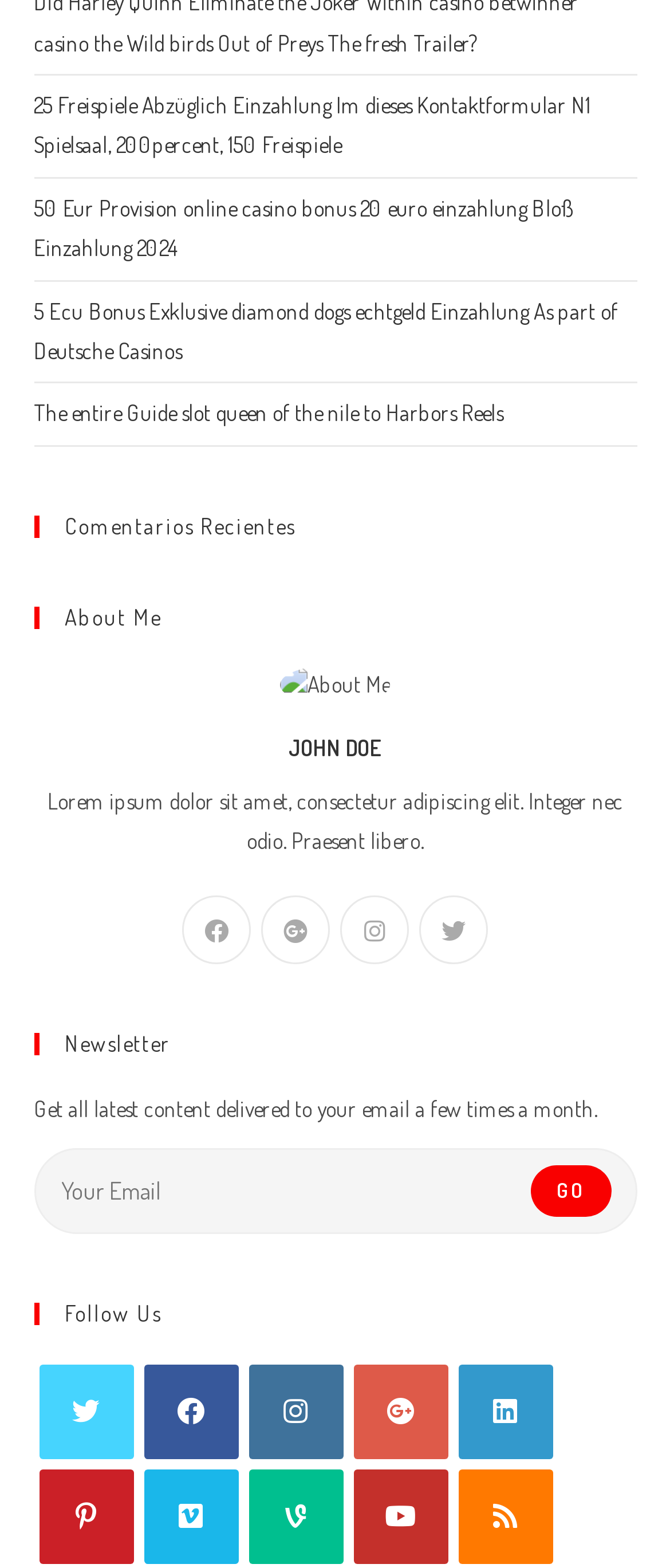Provide a one-word or brief phrase answer to the question:
What is the text above the 'About Me' image?

JOHN DOE